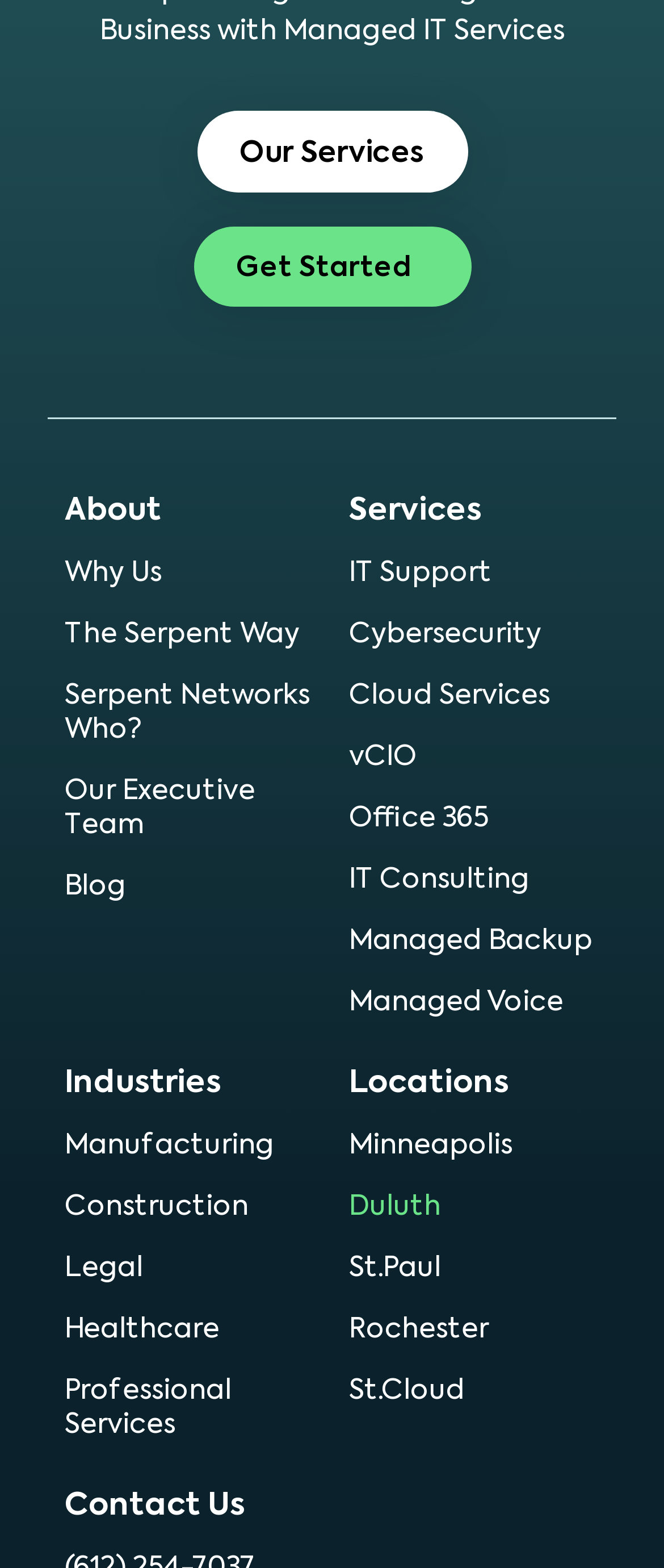Using the provided element description: "Our Services", determine the bounding box coordinates of the corresponding UI element in the screenshot.

[0.296, 0.071, 0.704, 0.123]